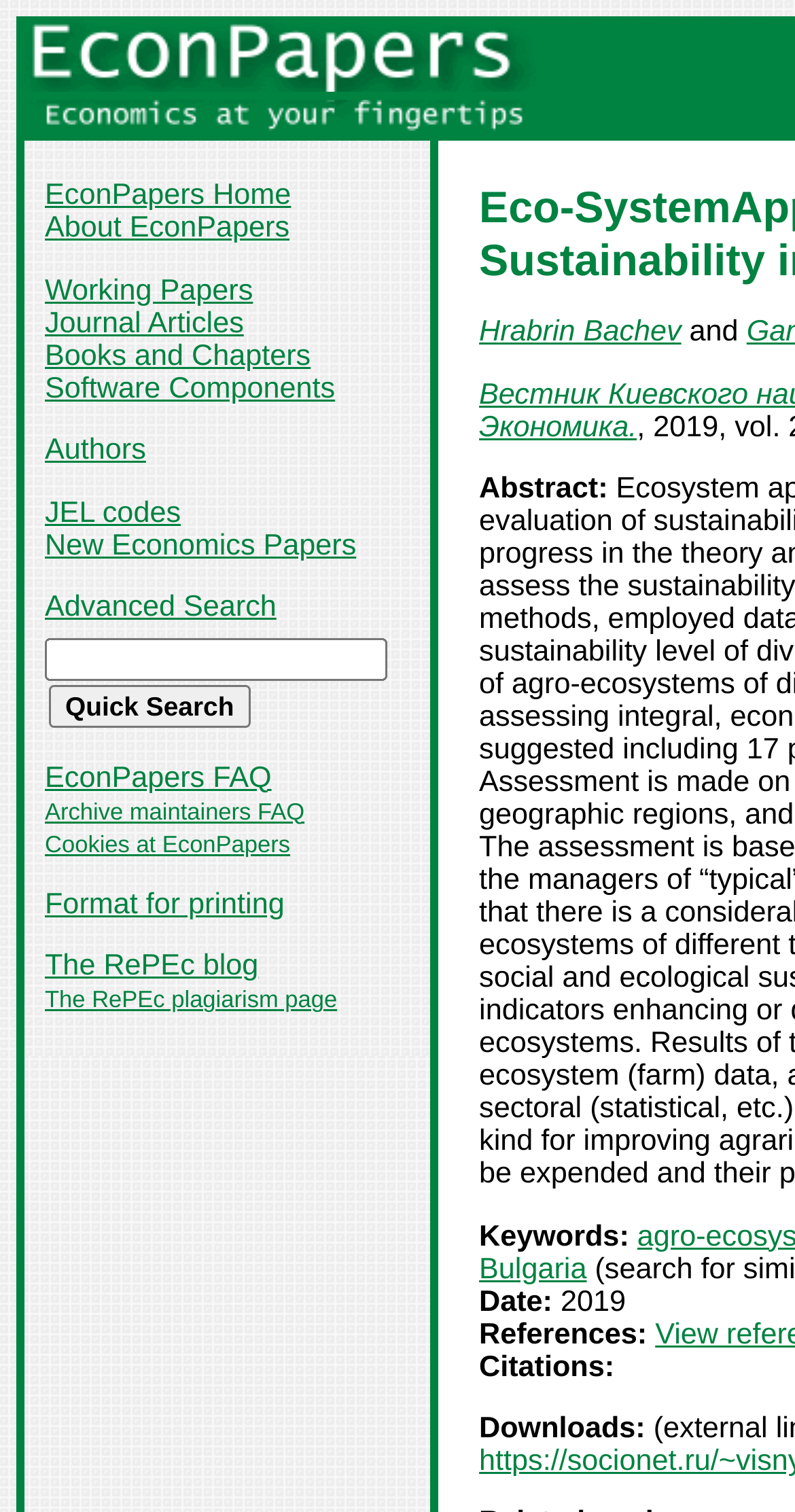Identify the bounding box coordinates of the clickable region necessary to fulfill the following instruction: "View the EconPapers FAQ". The bounding box coordinates should be four float numbers between 0 and 1, i.e., [left, top, right, bottom].

[0.056, 0.504, 0.342, 0.525]